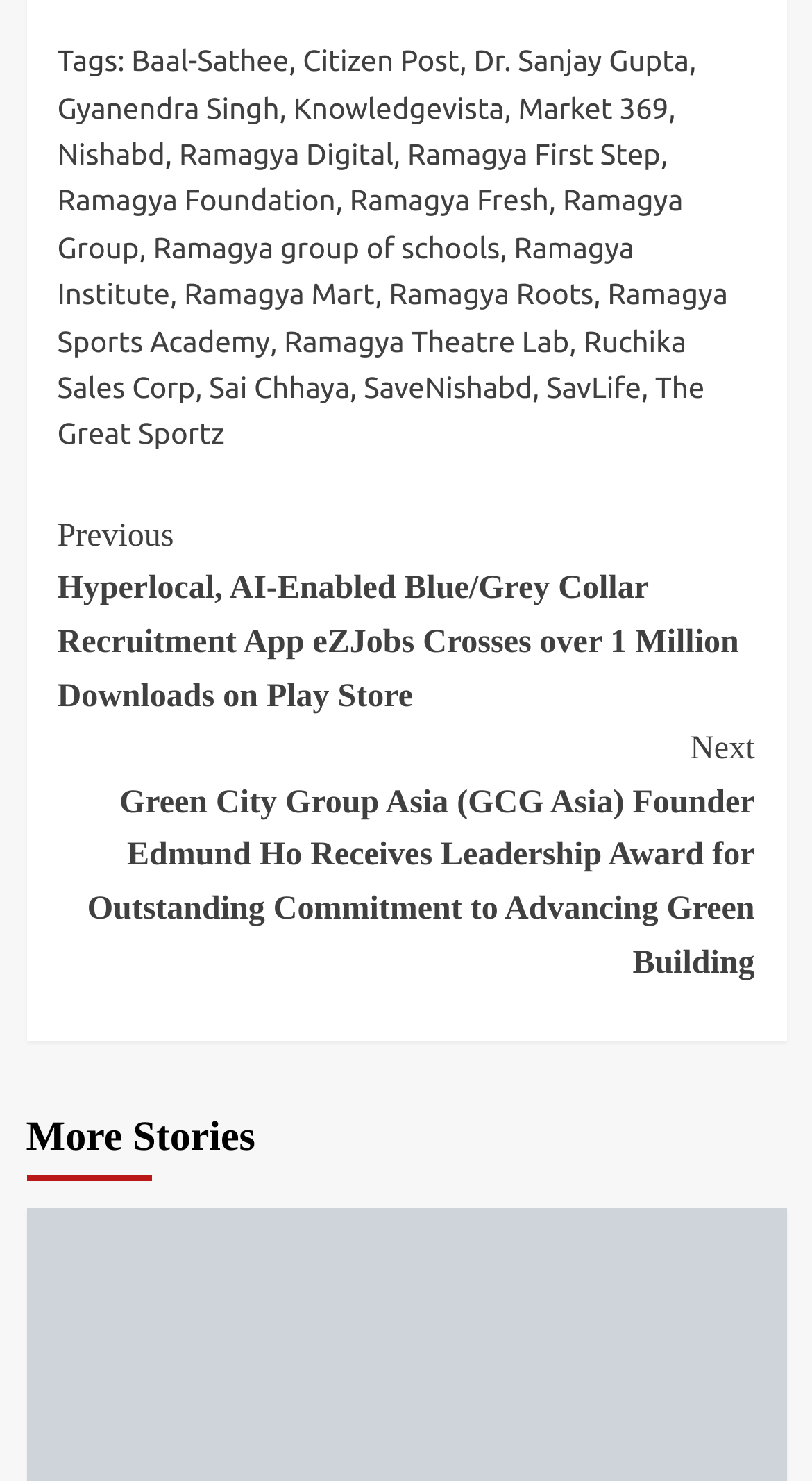Please answer the following question using a single word or phrase: 
What is the text of the first link on the webpage?

Baal-Sathee